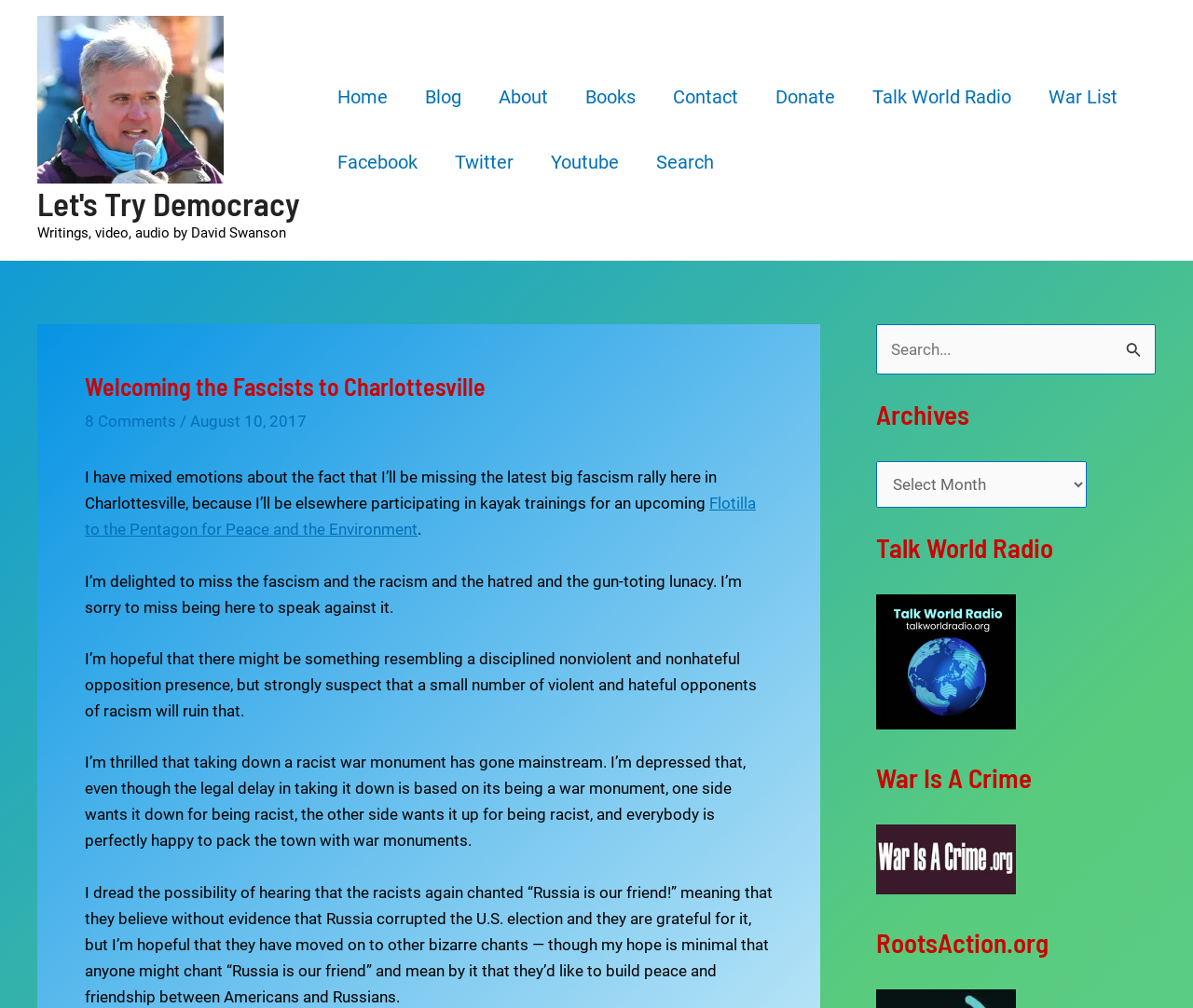Given the content of the image, can you provide a detailed answer to the question?
What is the author participating in instead of the rally?

The author mentions that they will be participating in kayak trainings for an upcoming event, specifically the Flotilla to the Pentagon for Peace and the Environment, instead of attending the fascism rally in Charlottesville.